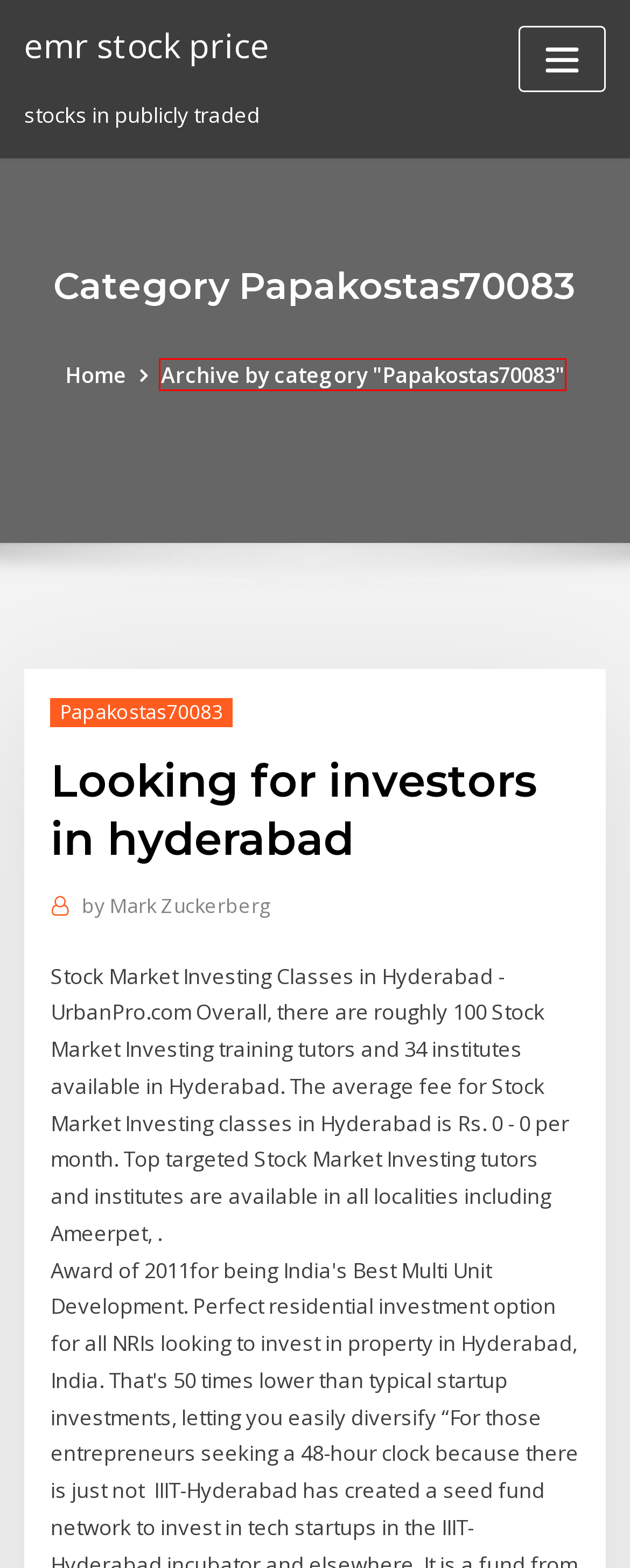You are looking at a webpage screenshot with a red bounding box around an element. Pick the description that best matches the new webpage after interacting with the element in the red bounding box. The possible descriptions are:
A. Project m download pc
B. emr stock price - btctopxrkacqpr.netlify.app
C. Papakostas70083 : btctopxrkacqpr.netlify.app
D. Download groove coaster for pc
E. Download ethics in modern medicine pdf free
F. The benifits of my account downloader android
G. Télécharger call of duty 2 mobile
H. Programme télévision télé loisirs ce soir

C